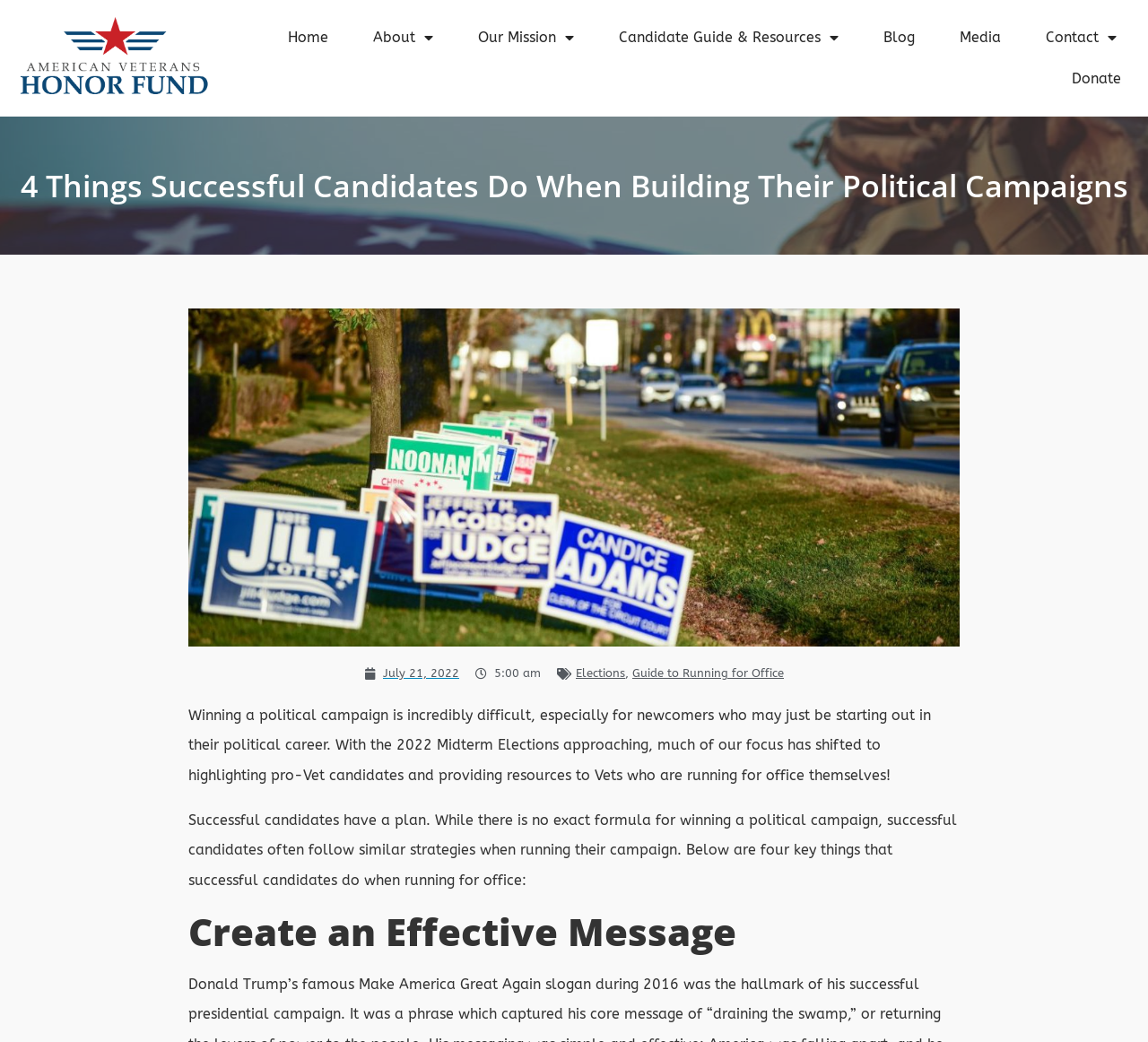Please provide a one-word or short phrase answer to the question:
What is the date mentioned in the article?

July 21, 2022